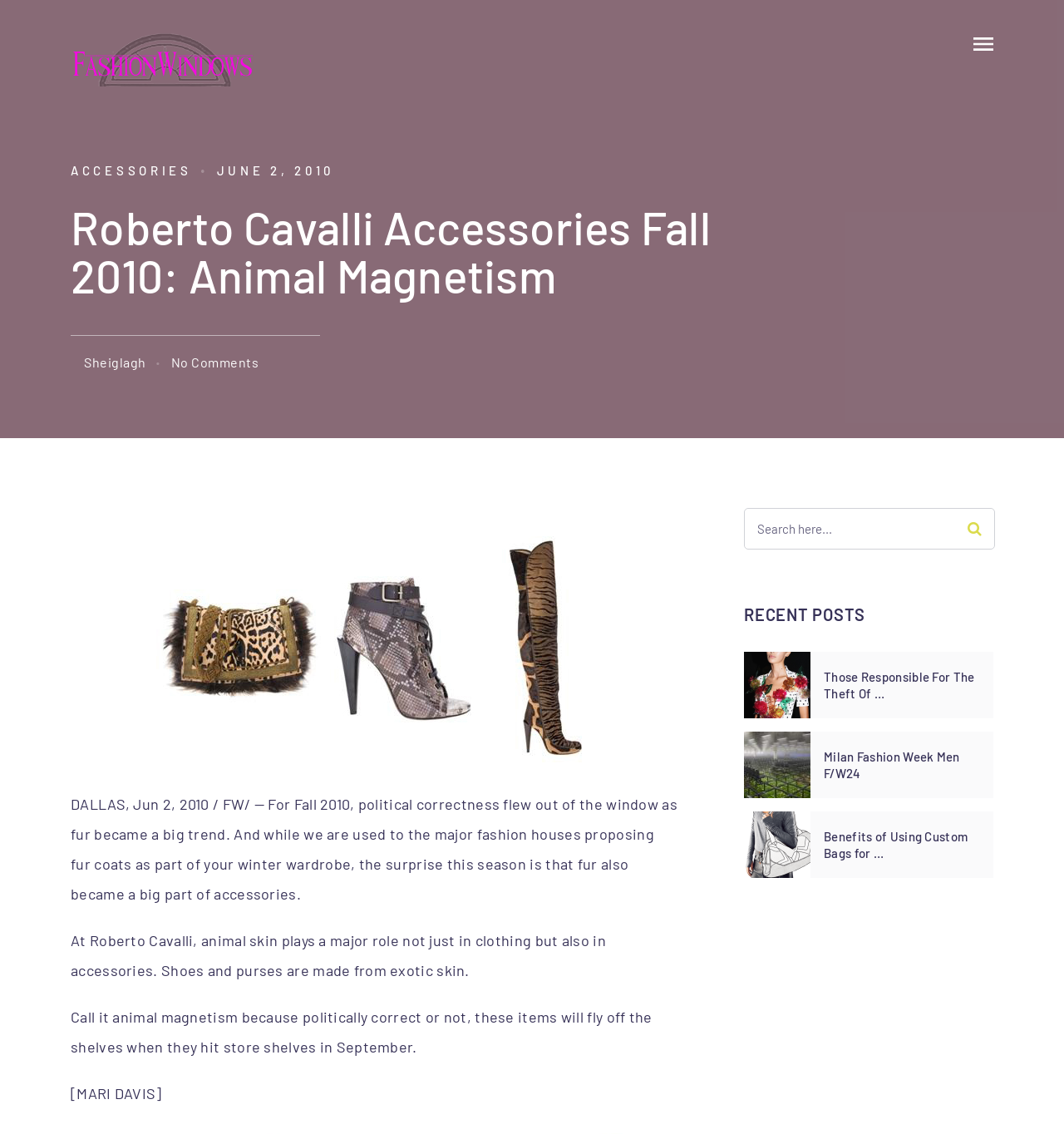Please locate the bounding box coordinates for the element that should be clicked to achieve the following instruction: "Read recent post about Those Responsible For The Theft Of The Balmain Collection". Ensure the coordinates are given as four float numbers between 0 and 1, i.e., [left, top, right, bottom].

[0.774, 0.589, 0.921, 0.619]